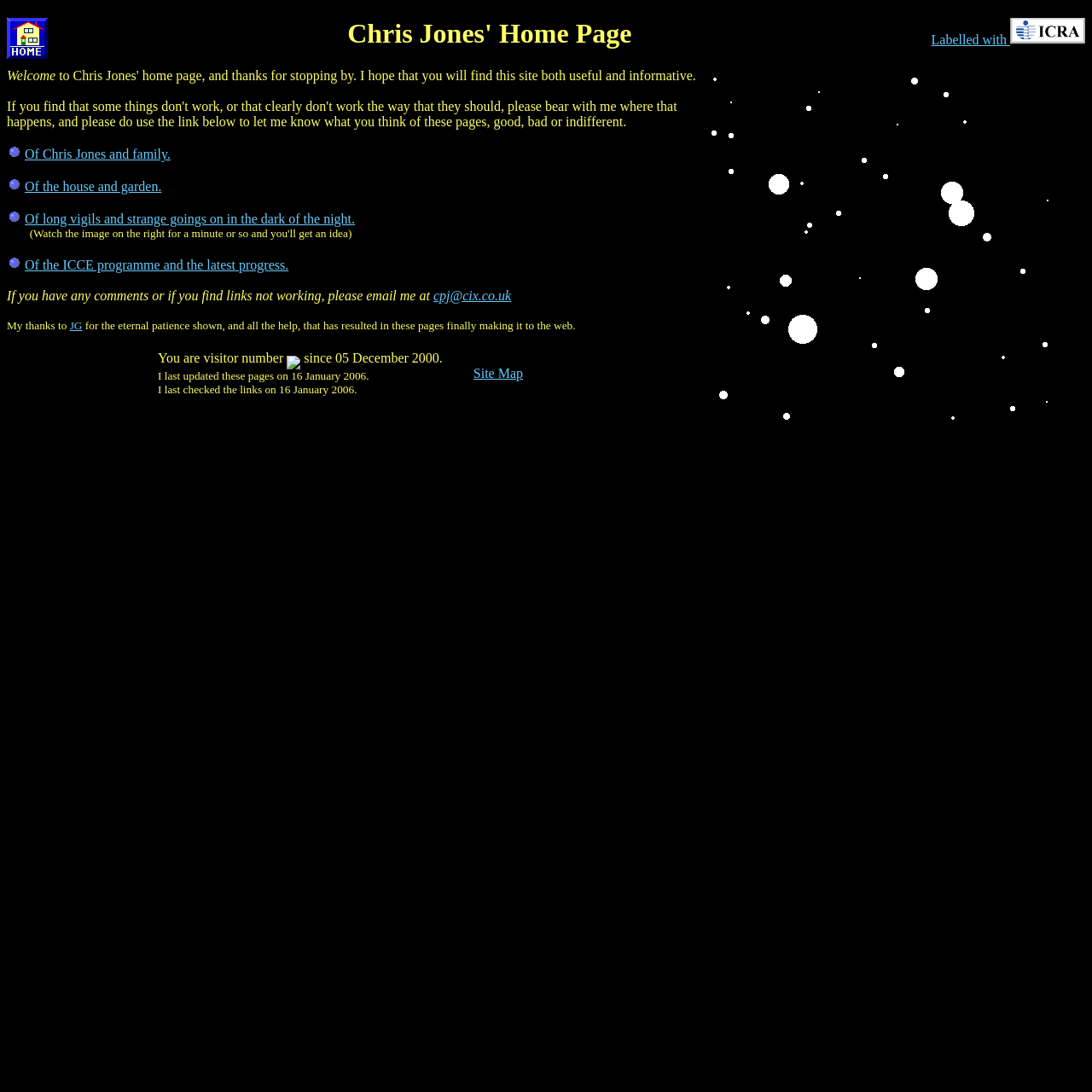What is the purpose of the email address provided?
Kindly offer a comprehensive and detailed response to the question.

The email address 'cpj@cix.co.uk' is provided on the webpage, and it is likely that the purpose of this email address is for visitors to contact the author, Chris Jones, with comments or to report broken links.